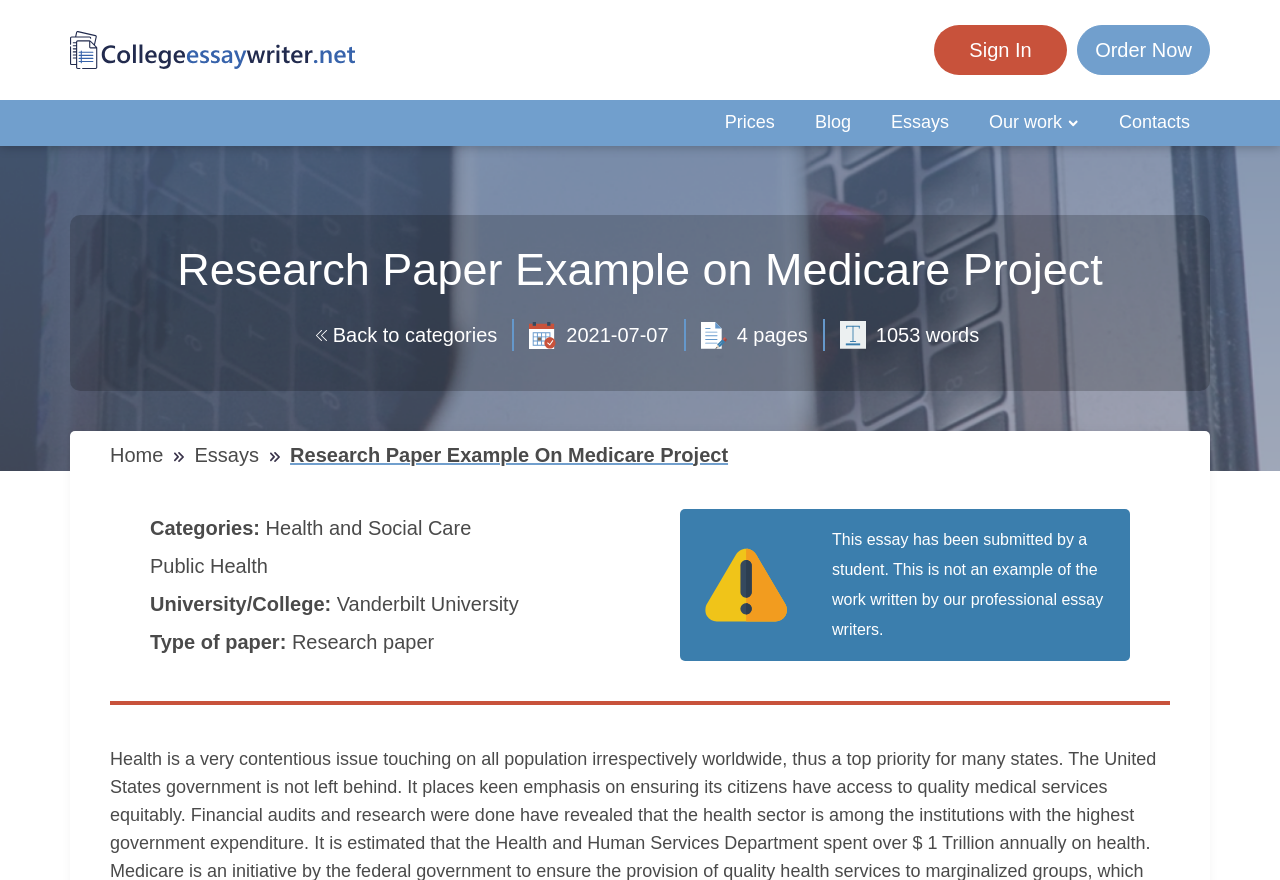What is the name of the website?
Please ensure your answer is as detailed and informative as possible.

The name of the website can be found in the top-left corner of the webpage, where it says 'CollegeEssayWriter.Net' in a link format.